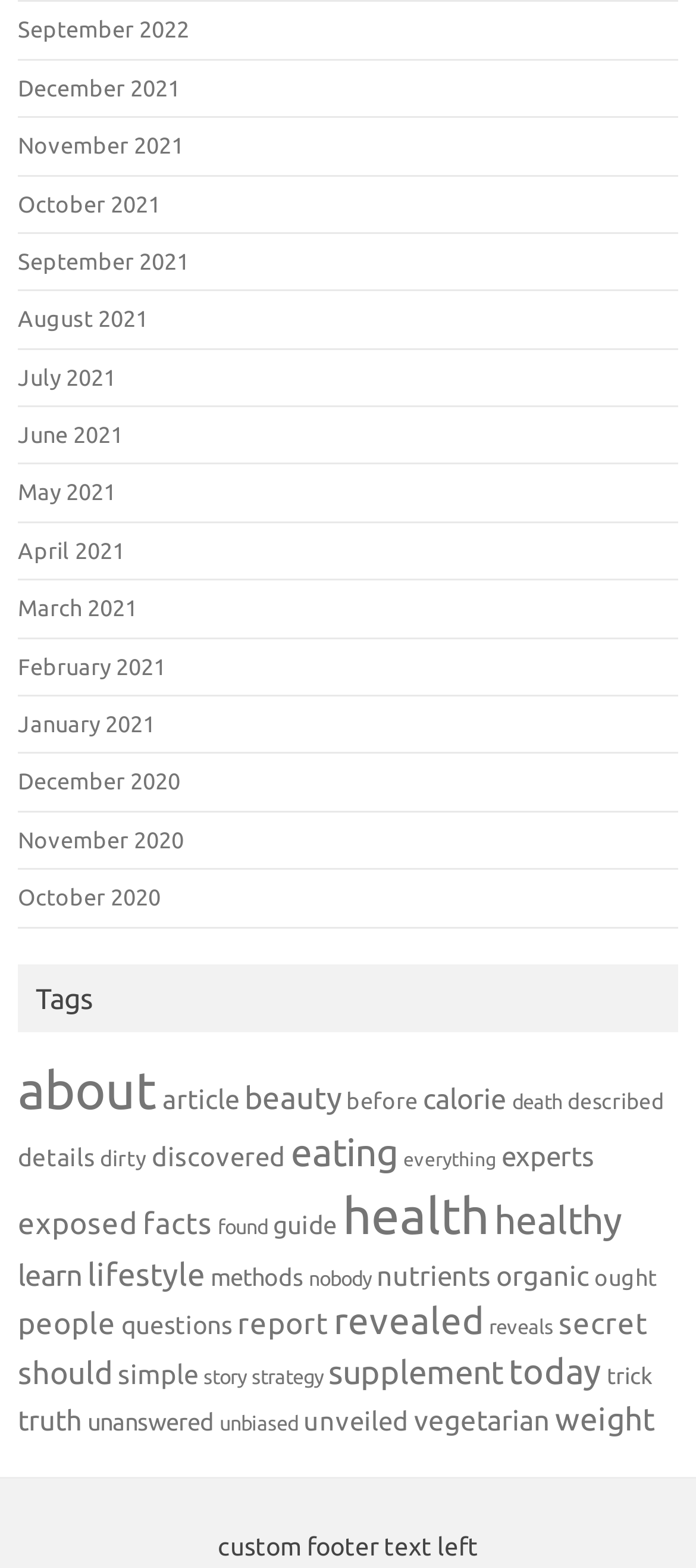How many tags are available?
Please provide a comprehensive answer based on the contents of the image.

I counted the number of items in the 'about' link, which is 171, indicating that there are 171 tags available.